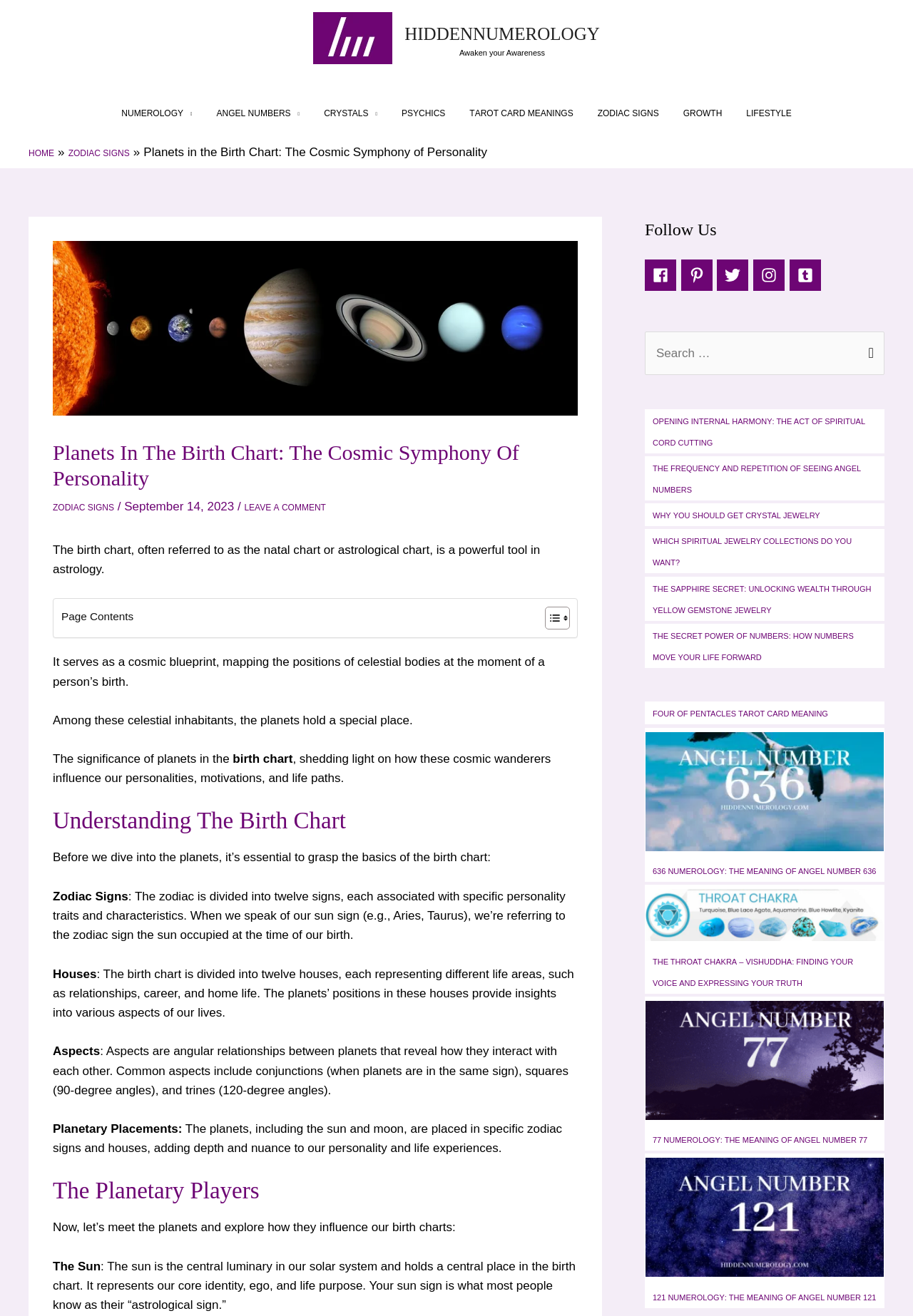What is the website's name?
Answer the question with just one word or phrase using the image.

HiddenNumerology